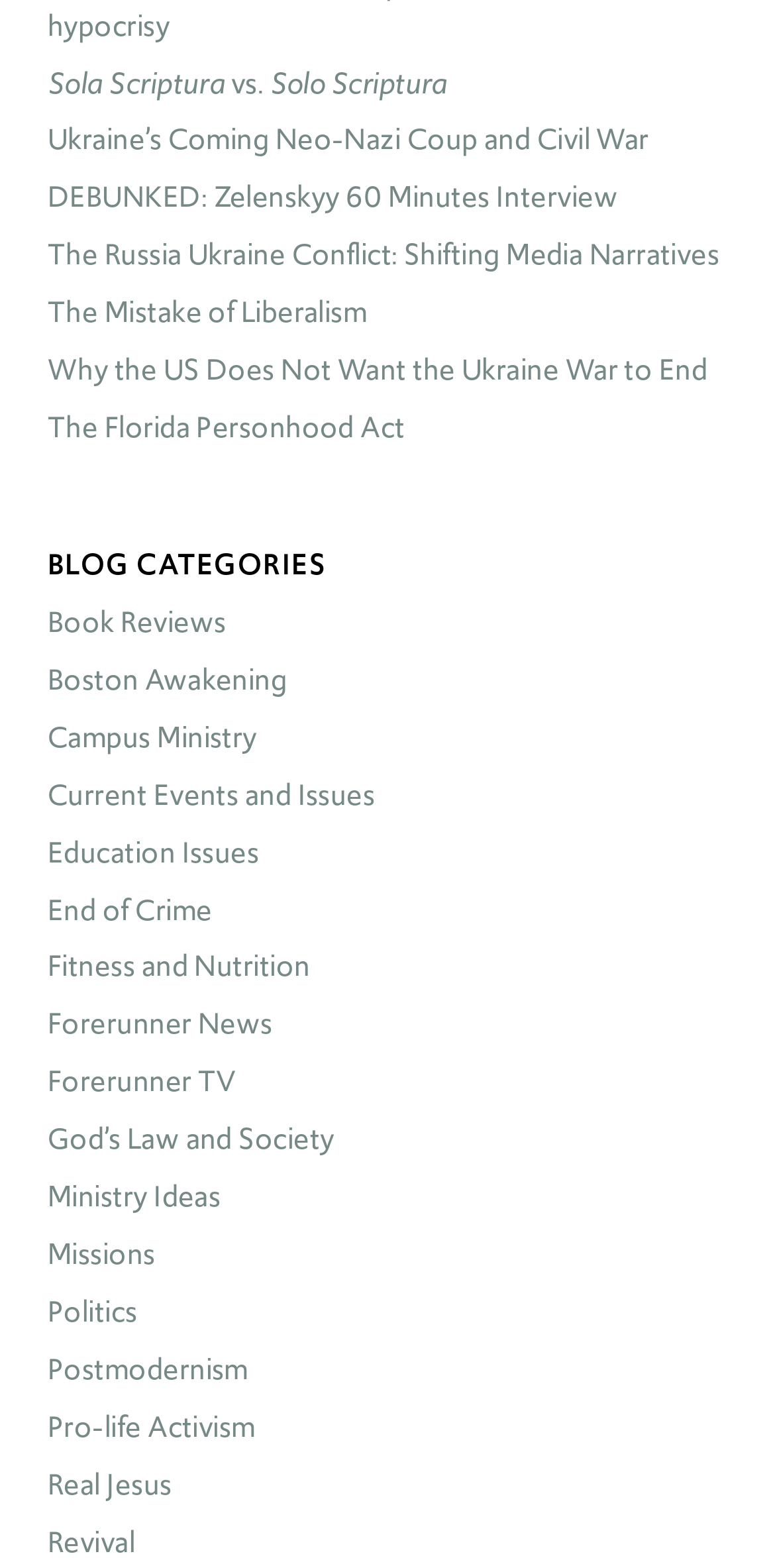Please find the bounding box coordinates of the element's region to be clicked to carry out this instruction: "read about The Mistake of Liberalism".

[0.062, 0.185, 0.474, 0.212]